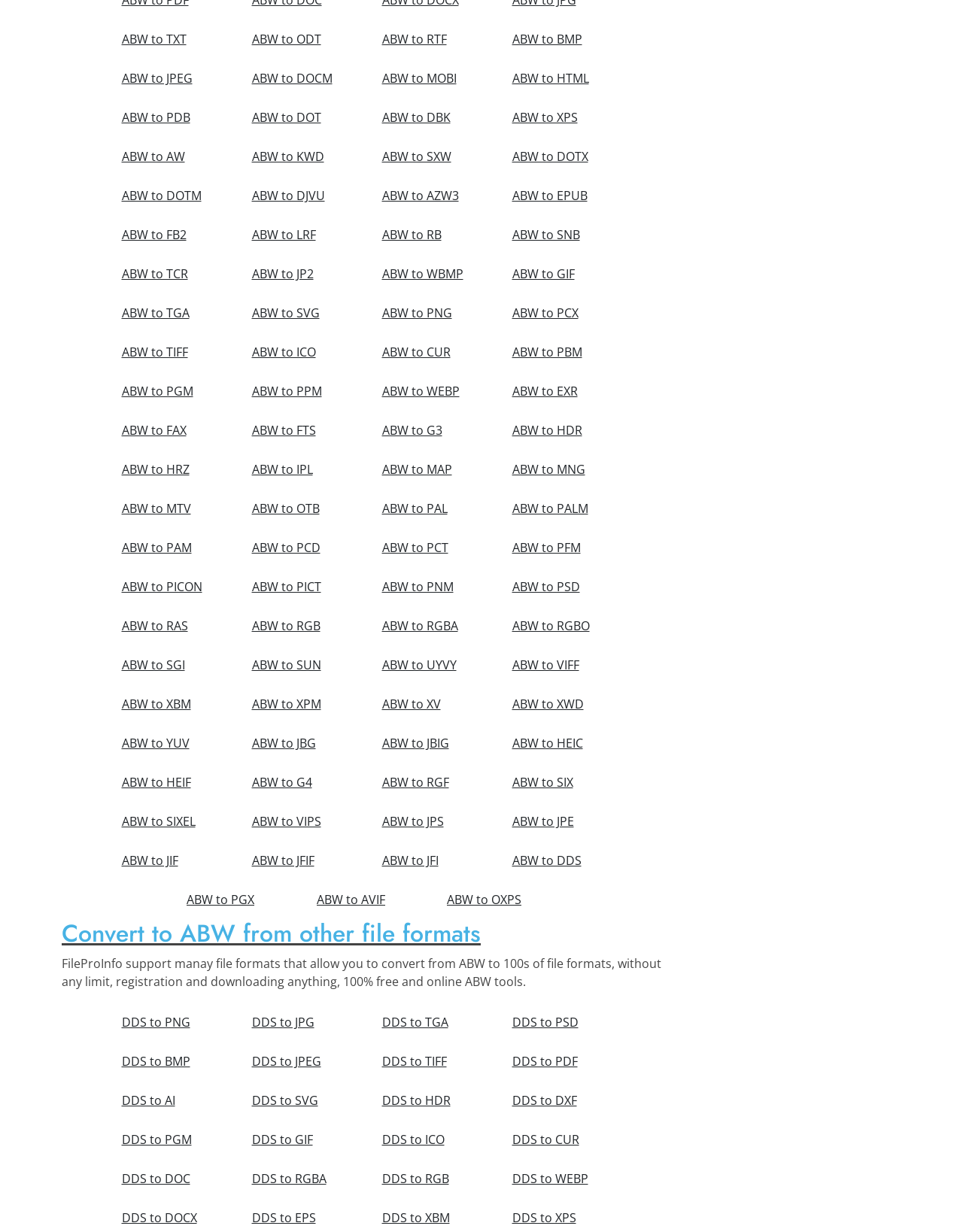Kindly provide the bounding box coordinates of the section you need to click on to fulfill the given instruction: "convert ABW to HTML".

[0.521, 0.052, 0.643, 0.075]